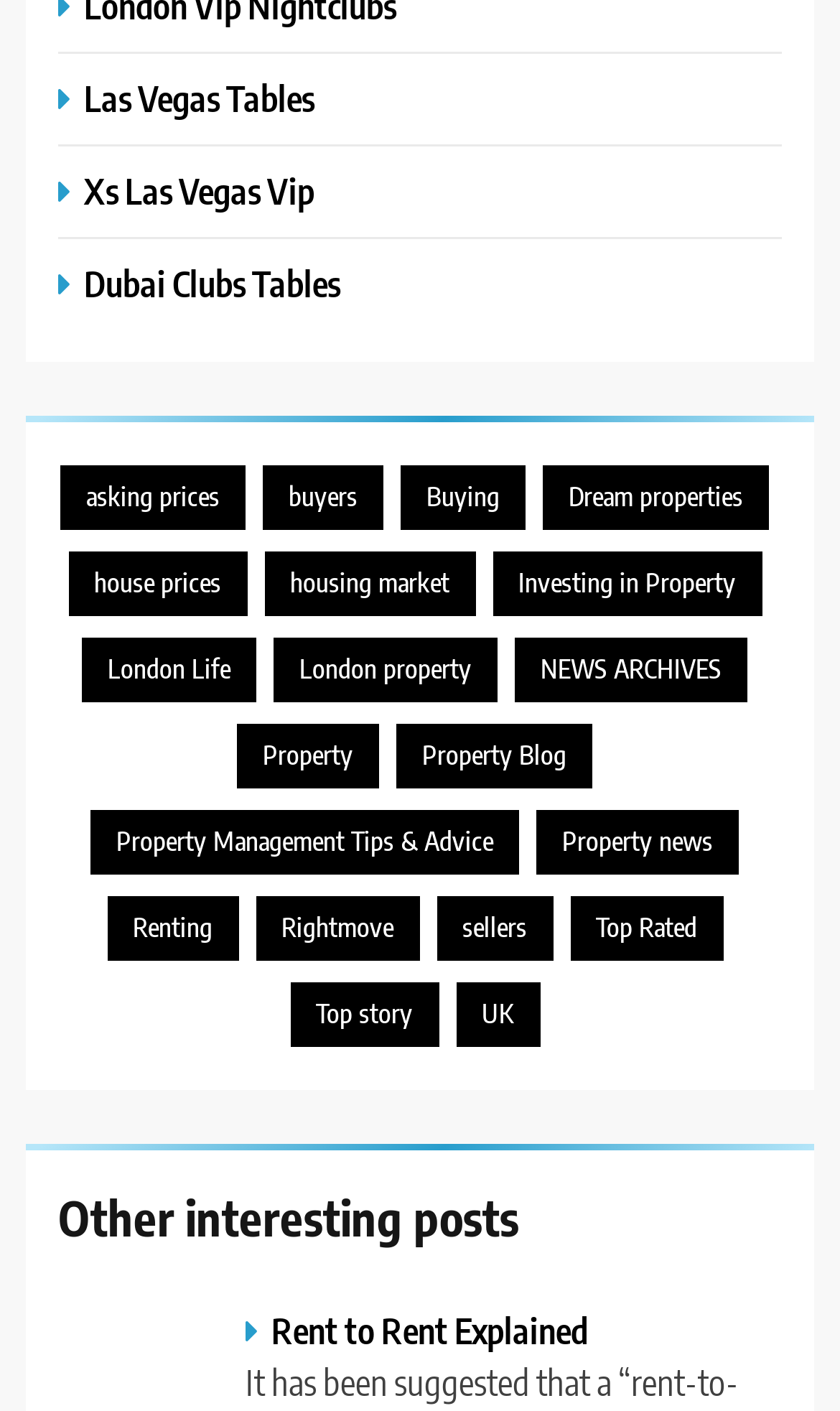Determine the bounding box coordinates of the UI element that matches the following description: "Xs Las Vegas Vip". The coordinates should be four float numbers between 0 and 1 in the format [left, top, right, bottom].

[0.069, 0.119, 0.387, 0.151]